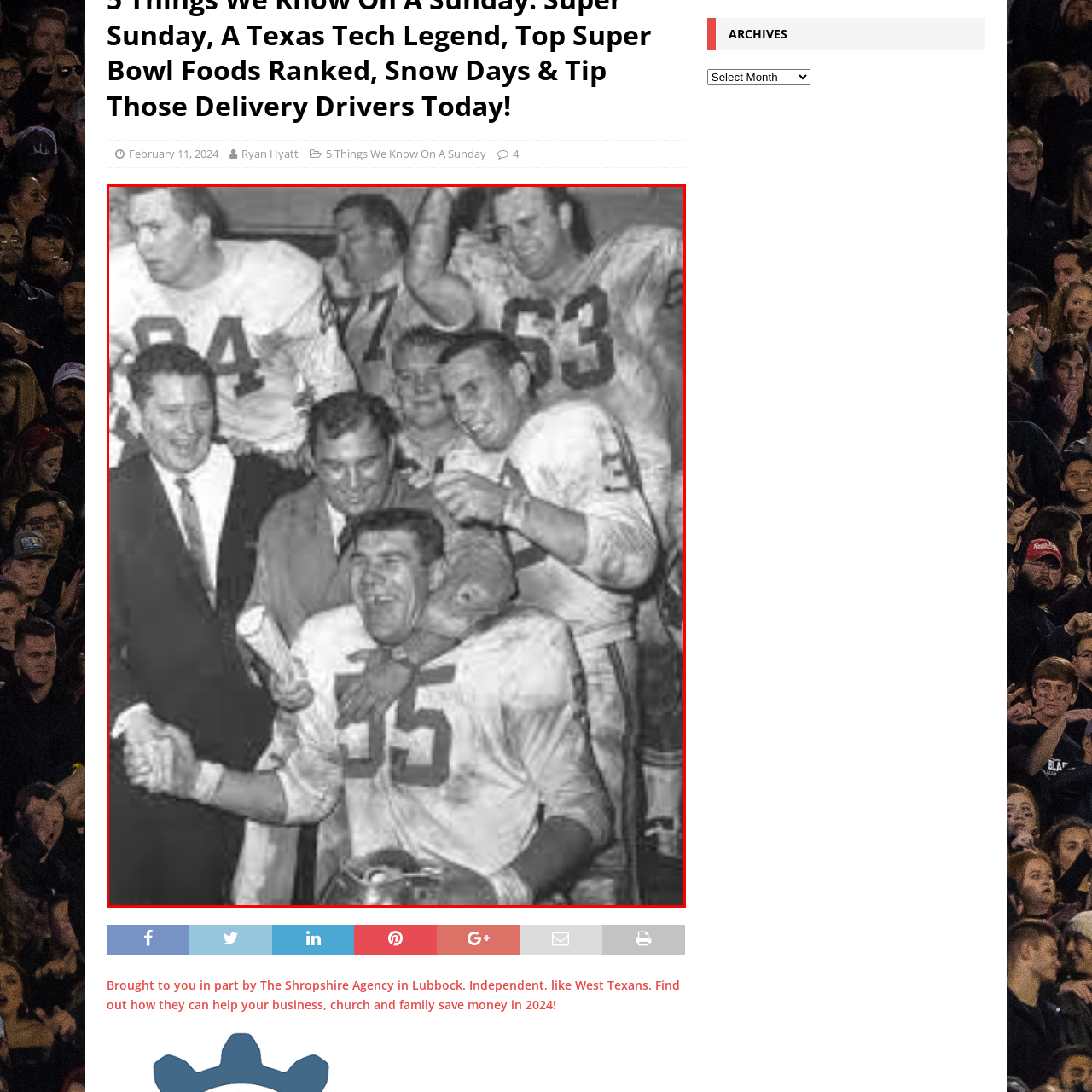What is the mood of the atmosphere in the scene?
Analyze the image highlighted by the red bounding box and give a detailed response to the question using the information from the image.

The caption describes the atmosphere as 'filled with happiness and team spirit', which suggests that the mood of the atmosphere is happy and celebratory.